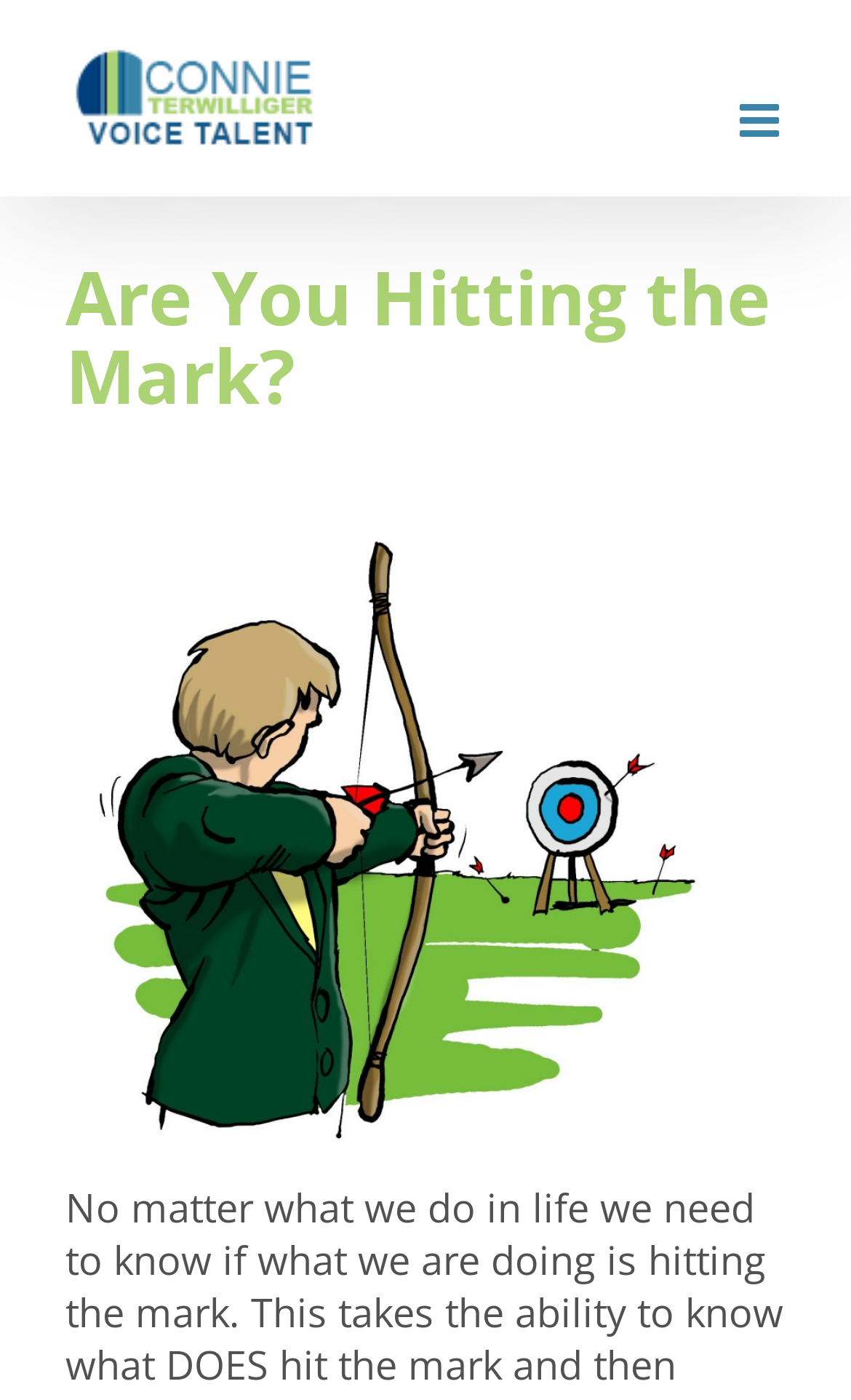Locate the bounding box of the UI element defined by this description: "Are You Hitting the Mark?". The coordinates should be given as four float numbers between 0 and 1, formatted as [left, top, right, bottom].

[0.077, 0.176, 0.905, 0.304]